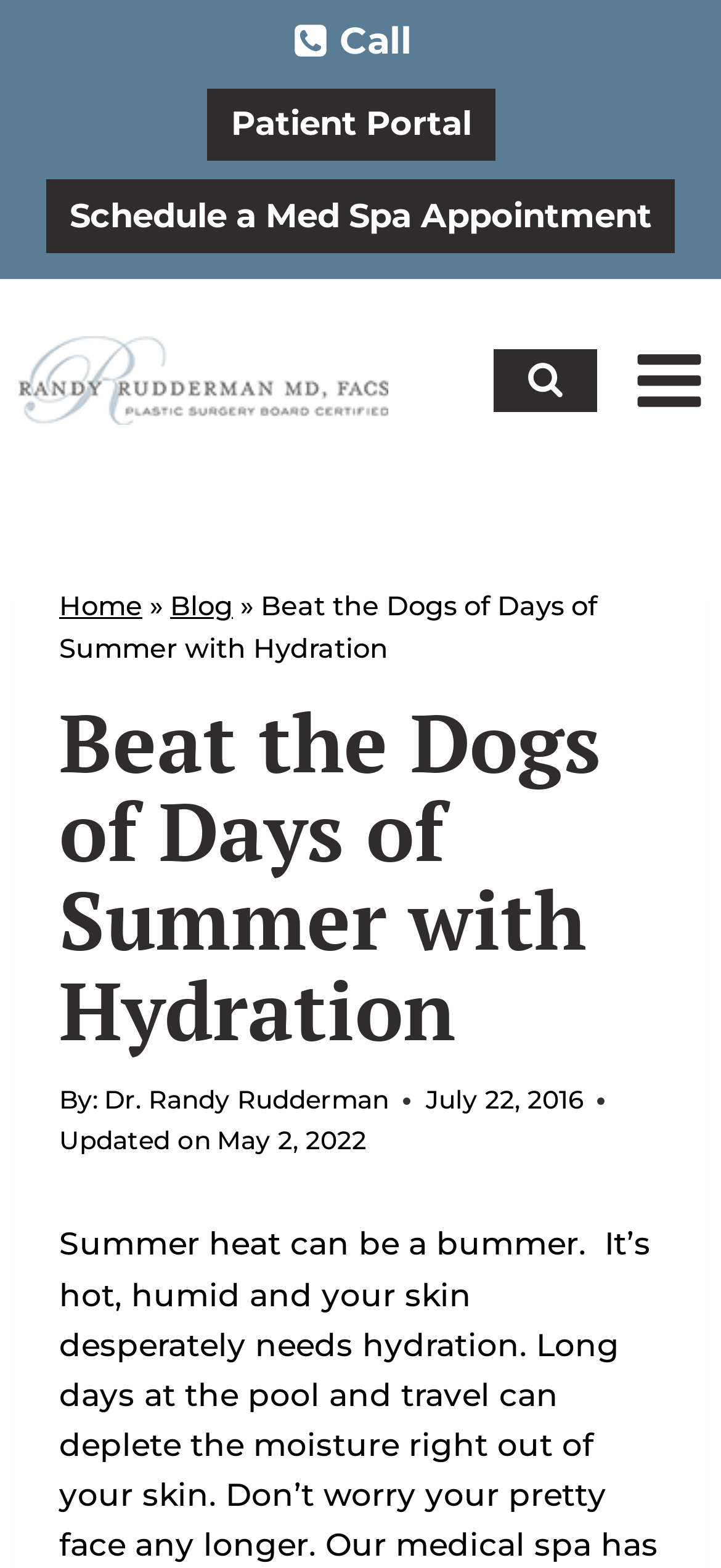Determine the bounding box coordinates of the target area to click to execute the following instruction: "Make a phone call."

[0.404, 0.007, 0.571, 0.045]